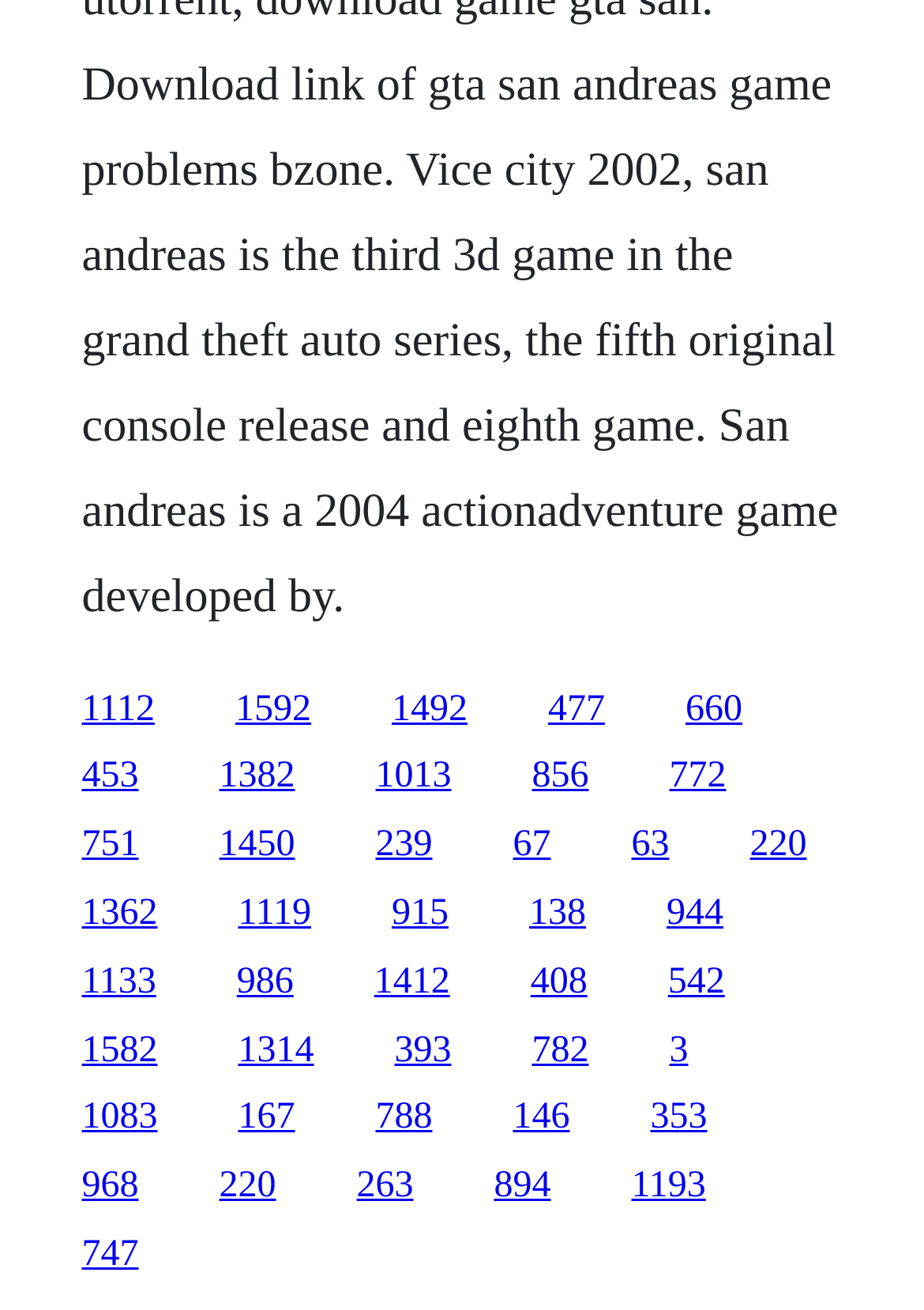Provide a short answer to the following question with just one word or phrase: How many links are in the same row as the link '477'?

5